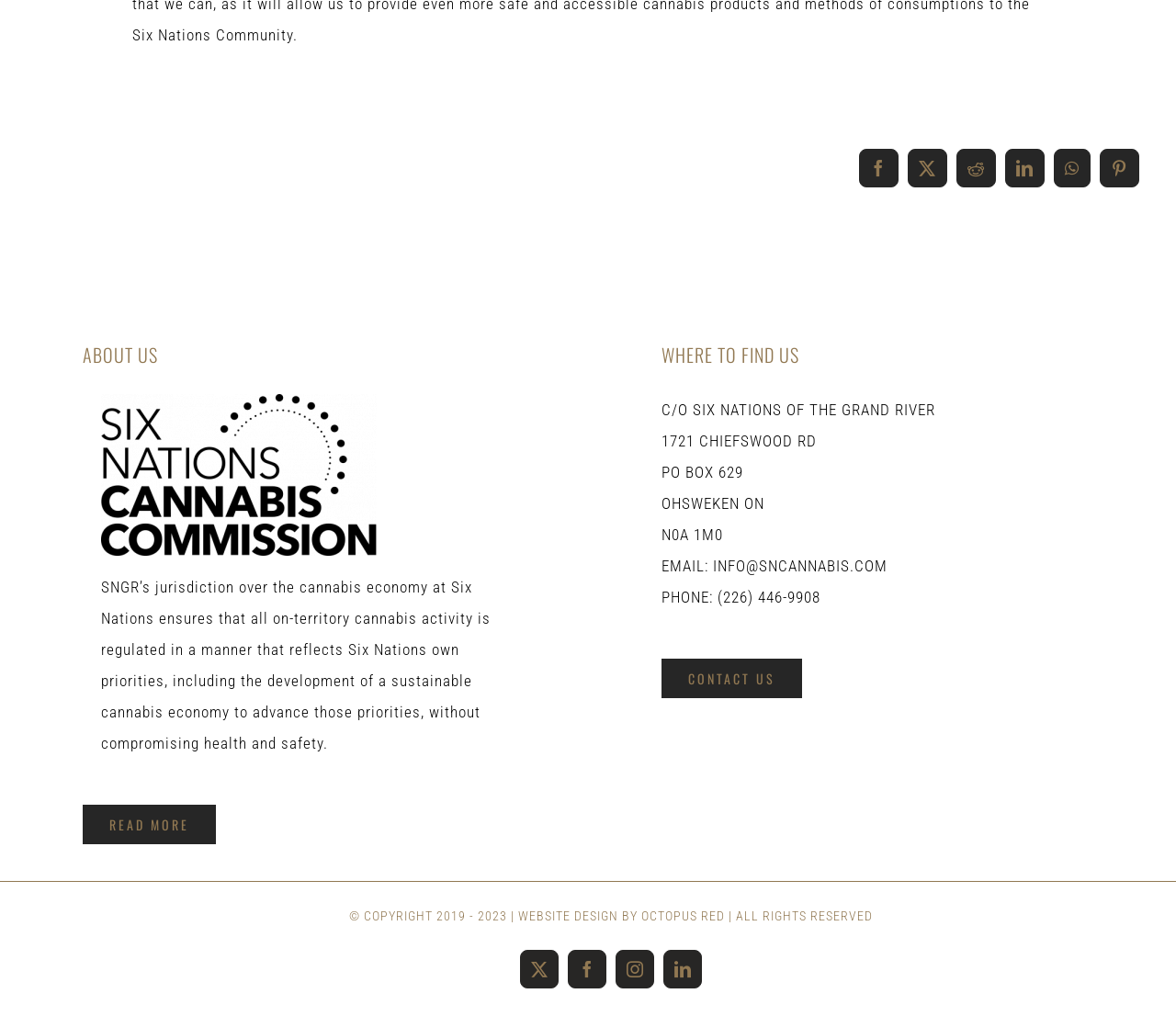Who designed the website?
Utilize the image to construct a detailed and well-explained answer.

The website was designed by Octopus Red, as indicated at the bottom of the webpage, where it says 'WEBSITE DESIGN BY OCTOPUS RED'.